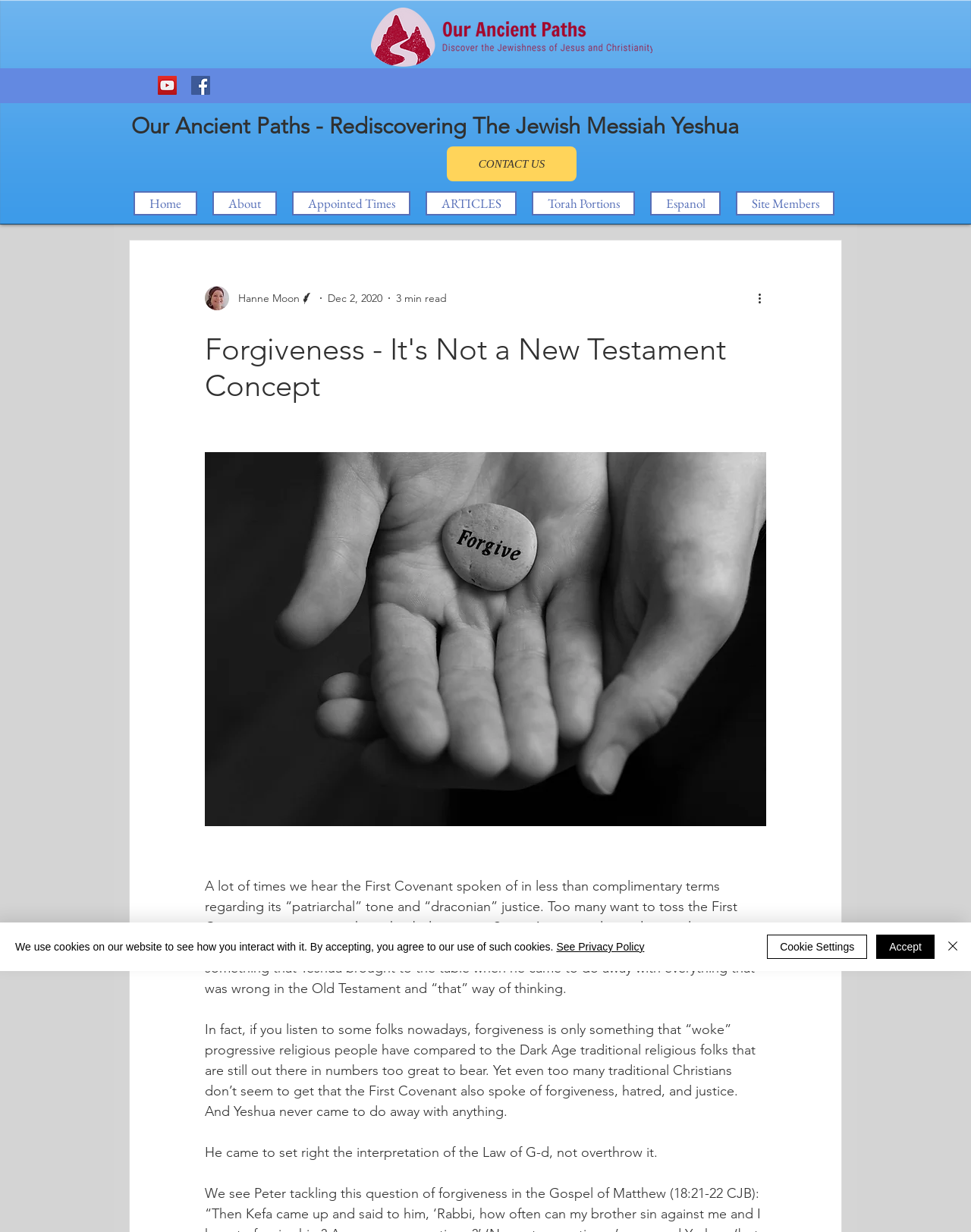What is the social media platform with a YouTube icon?
Use the information from the image to give a detailed answer to the question.

I found the social media platform with a YouTube icon by looking at the social bar section, which contains multiple social media icons. The first icon is a YouTube icon, which is described as 'YouTube Social Icon'.